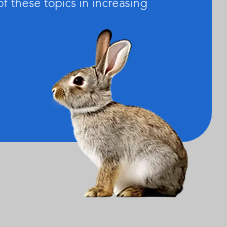Give a detailed account of the contents of the image.

The image features a cute, small rabbit in a natural pose, showcasing its soft fur and attentive features. The background consists of a vibrant blue area, which contrasts nicely with the rabbit’s neutral tones, highlighting its delicate features such as its large ears and expressive eyes. This visual draws attention to the topics discussed in the surrounding text, which focuses on the significance of rabbit husbandry and the advancements in artificial insemination (AI) techniques for improving rabbit breeding practices. The integration of this image emphasizes the role of rabbits as a vital source of protein and the scientific research aimed at enhancing their production and welfare in the livestock industry.